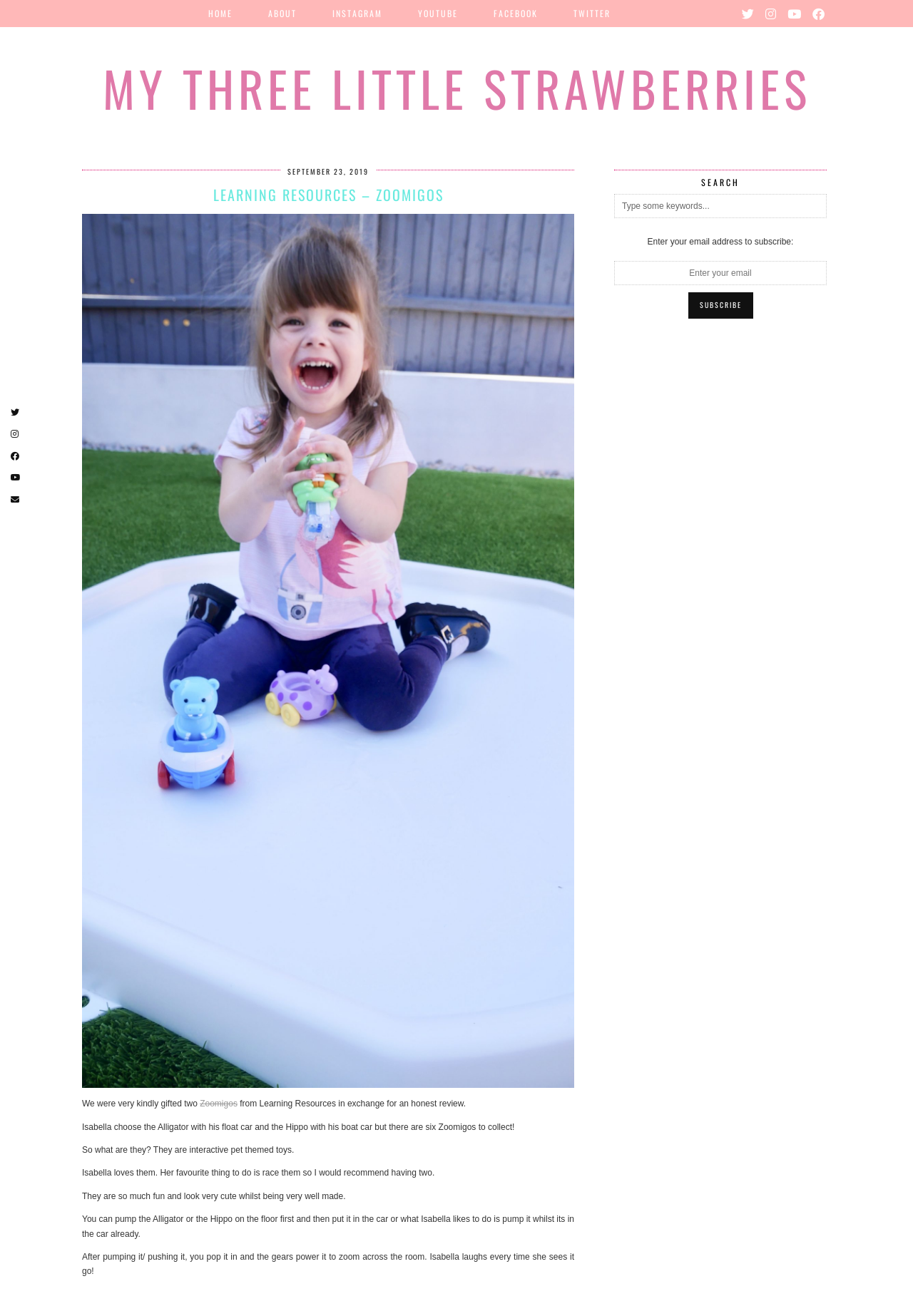What is the topic of the article?
Refer to the image and respond with a one-word or short-phrase answer.

Zoomigos